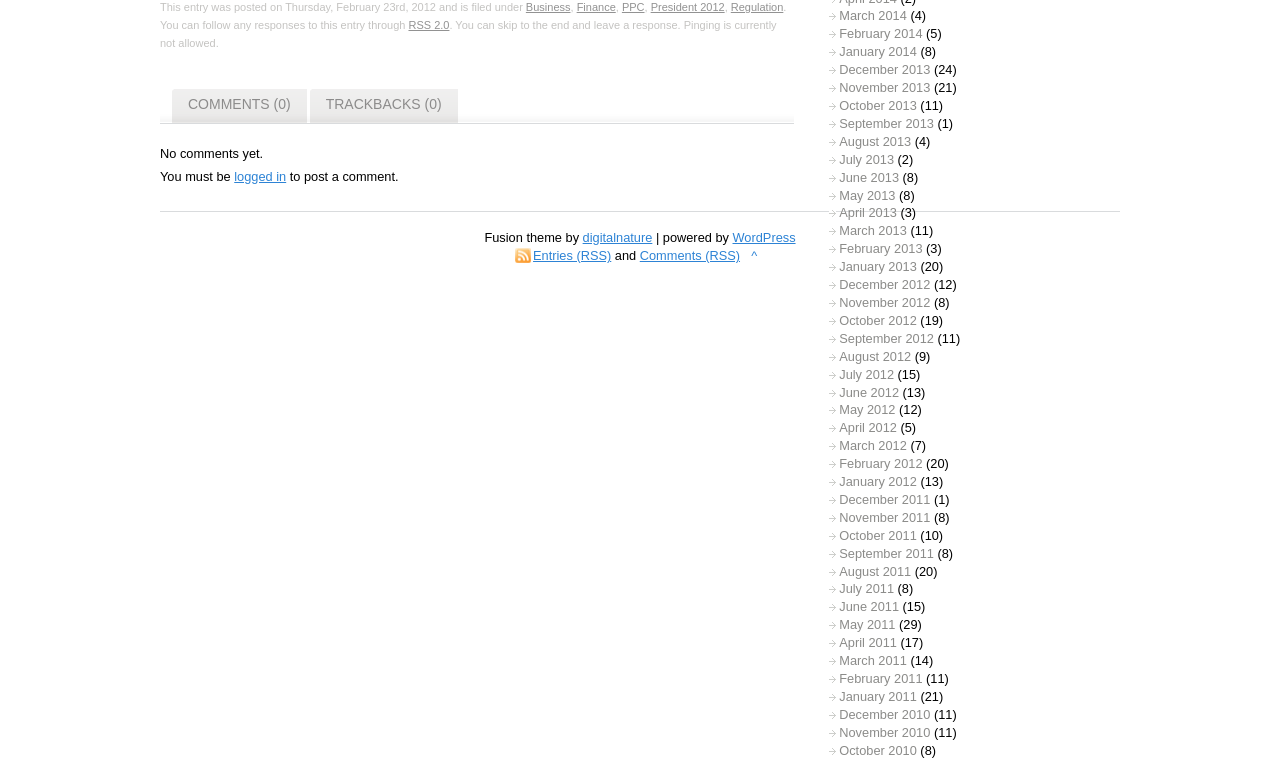Can users post a comment on this blog post?
Utilize the information in the image to give a detailed answer to the question.

I found that users cannot post a comment on this blog post by looking at the text that says 'You must be logged in to post a comment.', which indicates that users need to be logged in to post a comment, and there is no option to log in on this webpage.